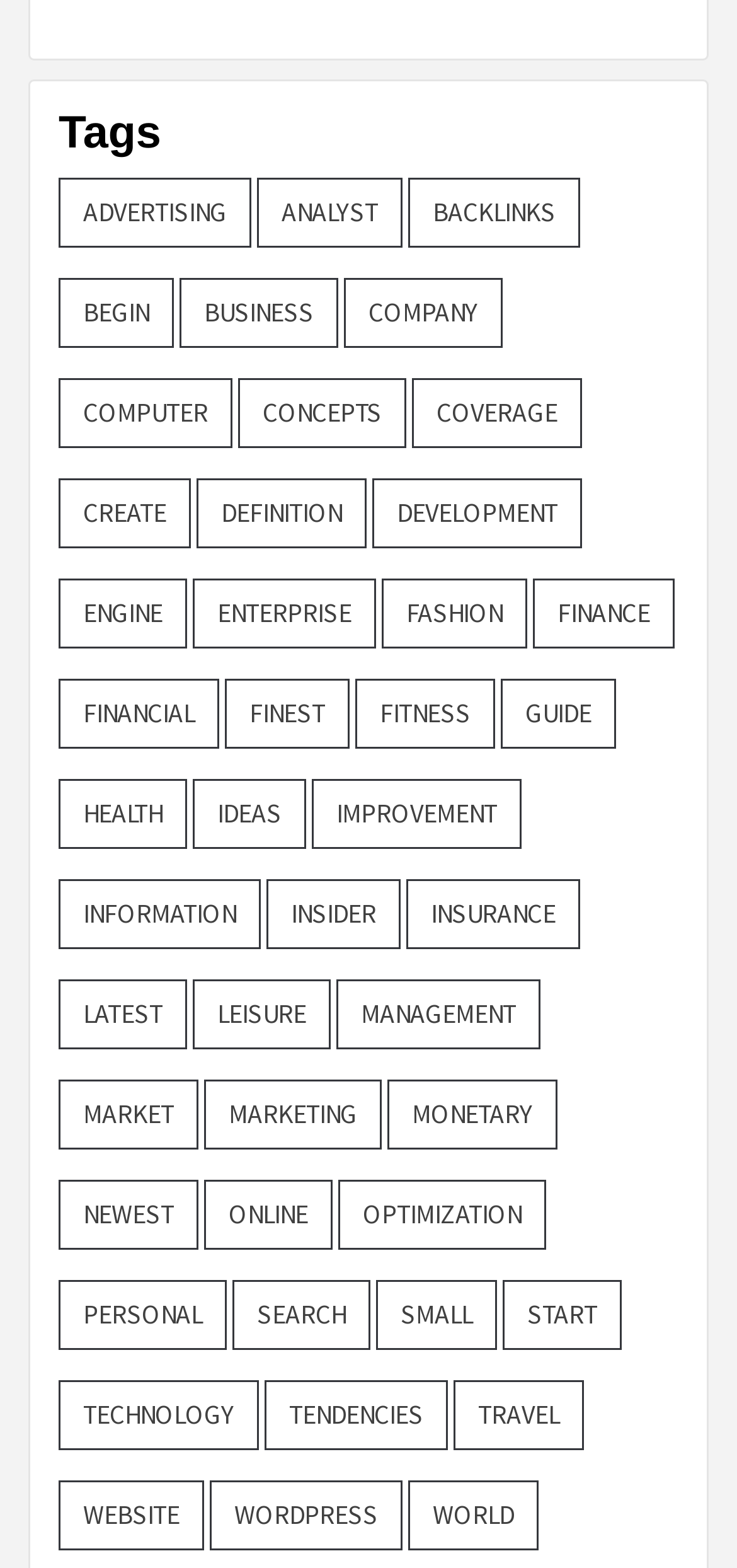Identify the bounding box coordinates for the element that needs to be clicked to fulfill this instruction: "learn about finance". Provide the coordinates in the format of four float numbers between 0 and 1: [left, top, right, bottom].

[0.723, 0.369, 0.915, 0.414]